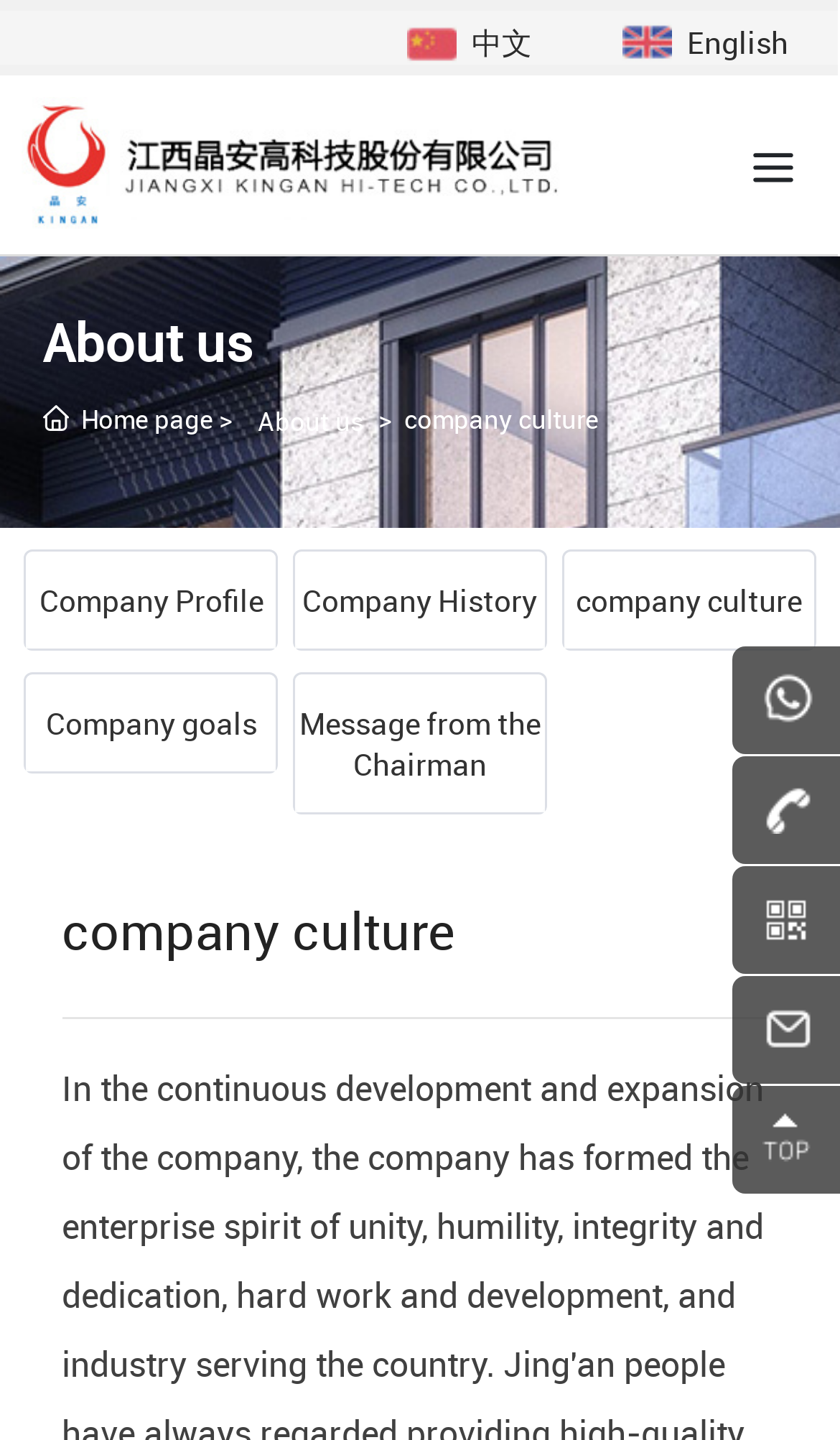Determine the bounding box coordinates for the UI element with the following description: "English". The coordinates should be four float numbers between 0 and 1, represented as [left, top, right, bottom].

[0.818, 0.015, 0.938, 0.043]